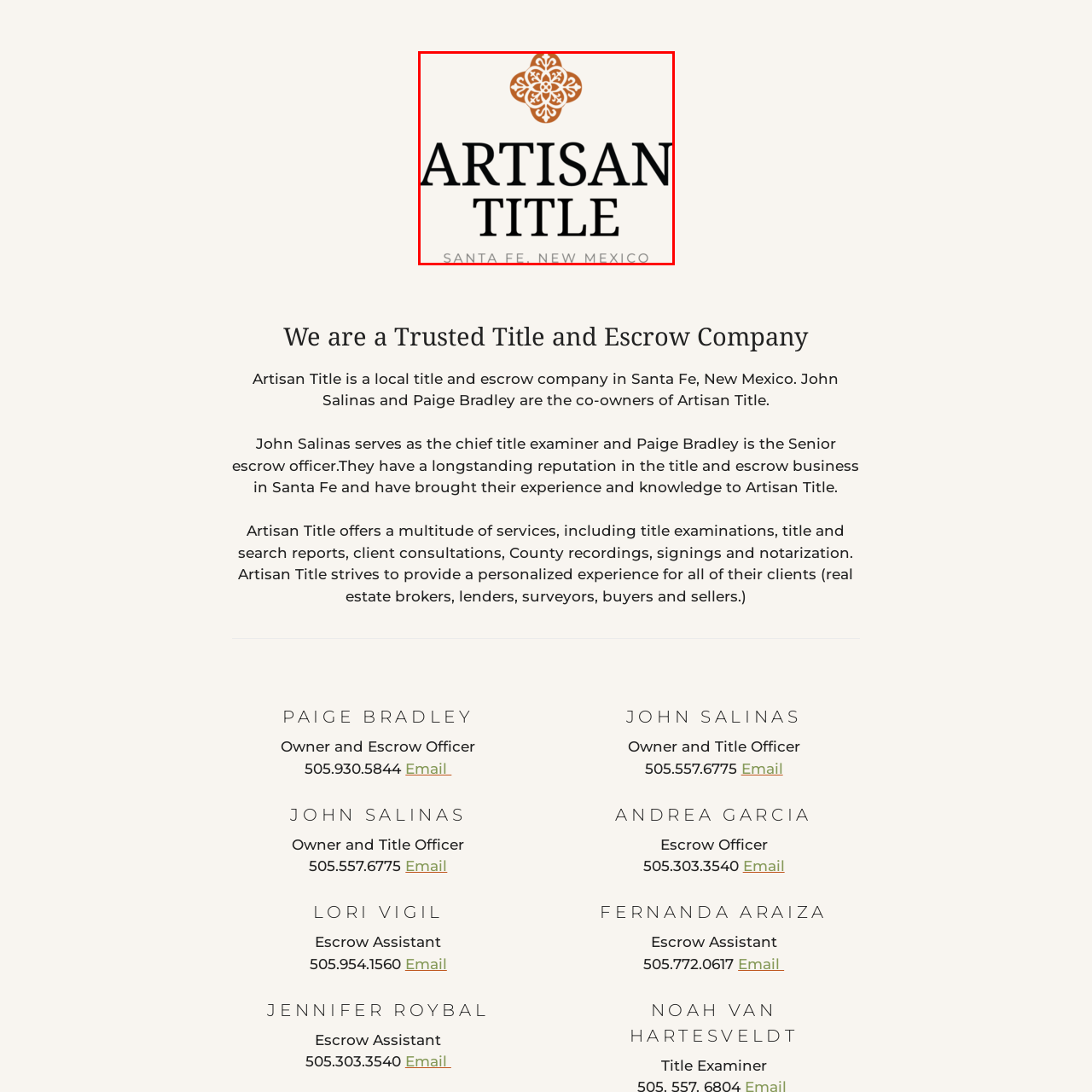What is the location of Artisan Title?
Please analyze the image within the red bounding box and respond with a detailed answer to the question.

The location is mentioned below the company name in a smaller, refined style, which indicates that it is a subtitle or a secondary piece of information. The caption explicitly states that the location is 'SANTA FE, NEW MEXICO'.